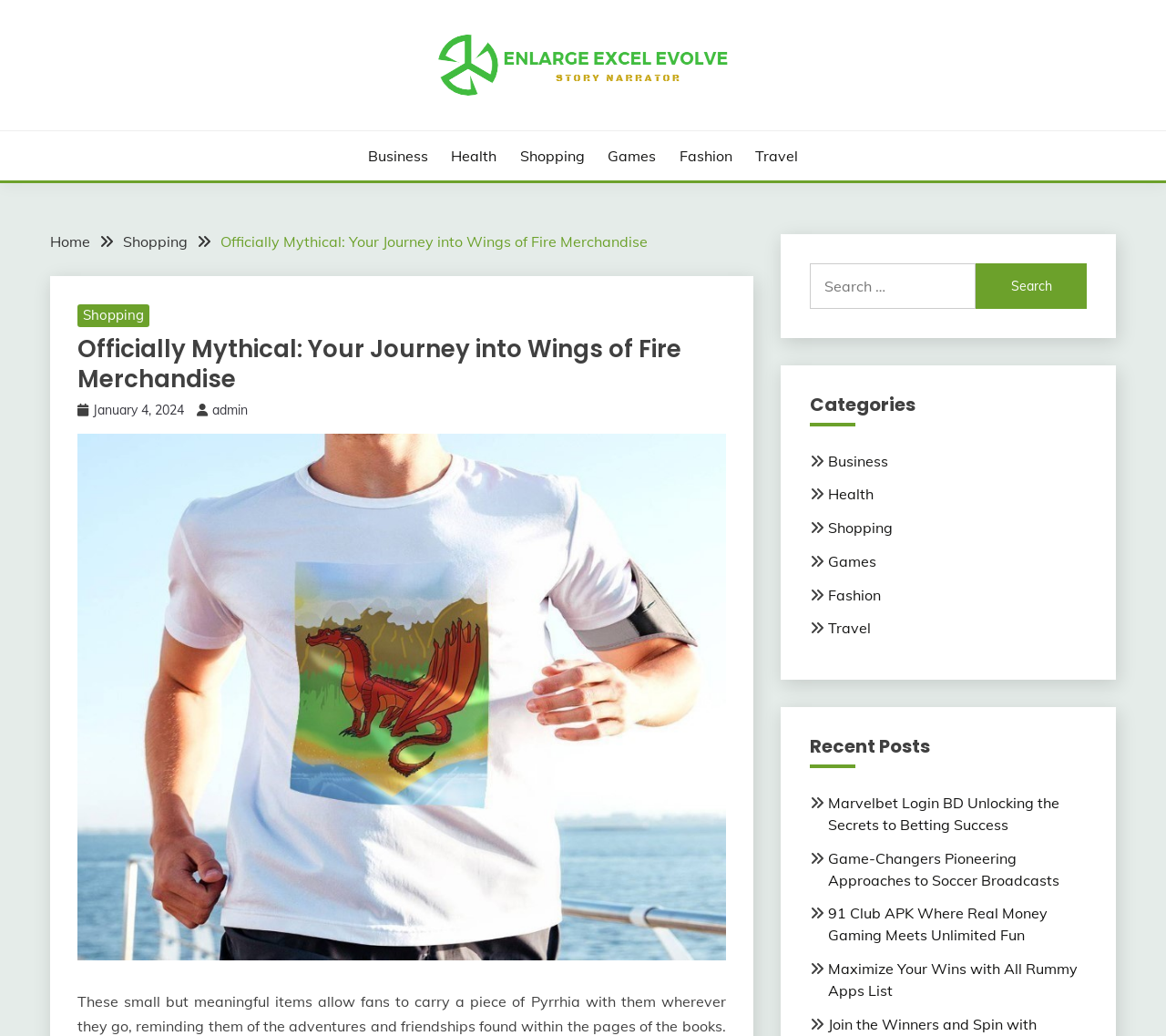How many recent posts are displayed?
From the image, respond with a single word or phrase.

4